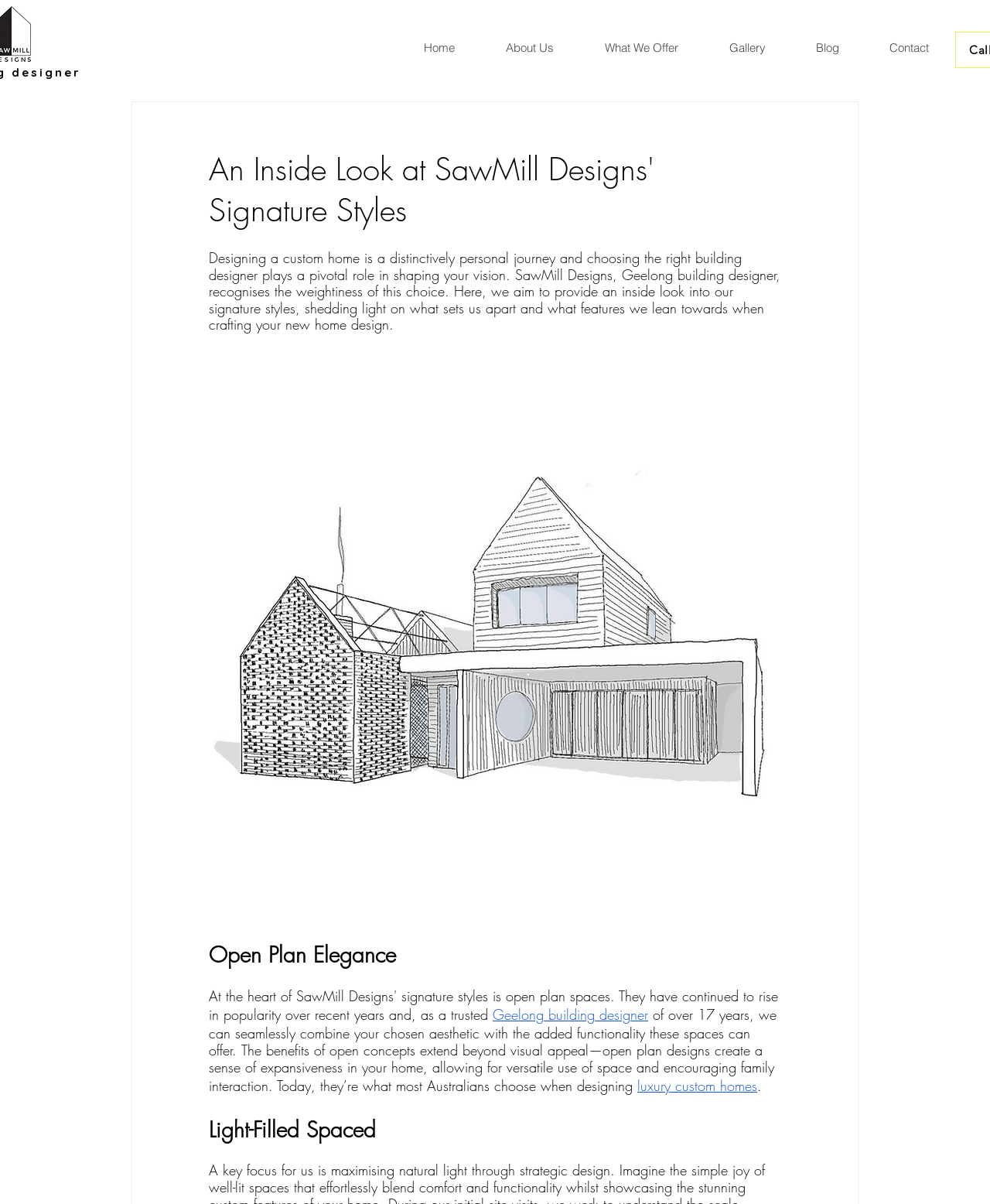Locate the bounding box of the UI element described in the following text: "Home".

[0.402, 0.024, 0.484, 0.056]